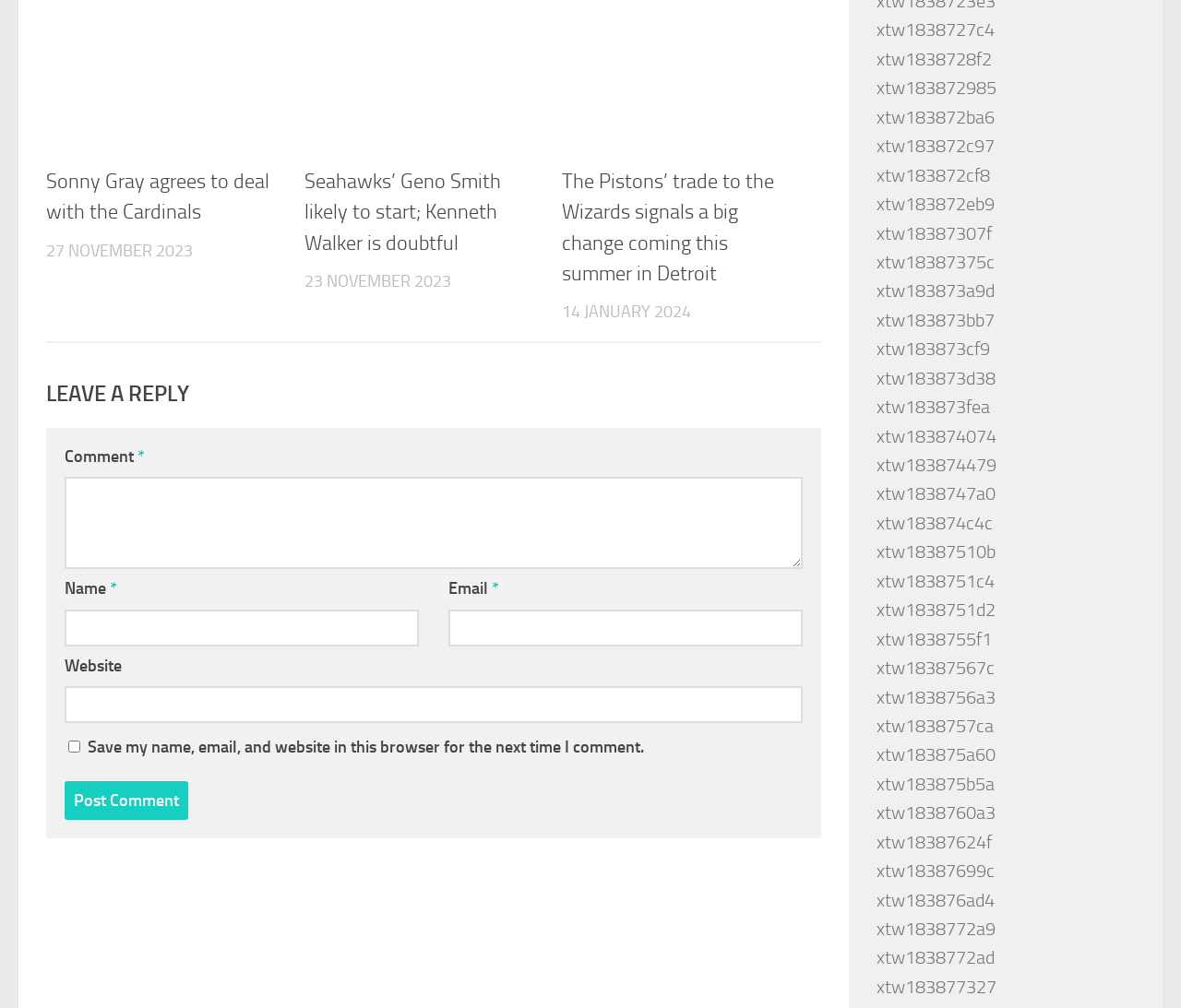Locate the bounding box coordinates of the area that needs to be clicked to fulfill the following instruction: "Enter your comment in the 'Comment' field". The coordinates should be in the format of four float numbers between 0 and 1, namely [left, top, right, bottom].

[0.055, 0.473, 0.68, 0.565]